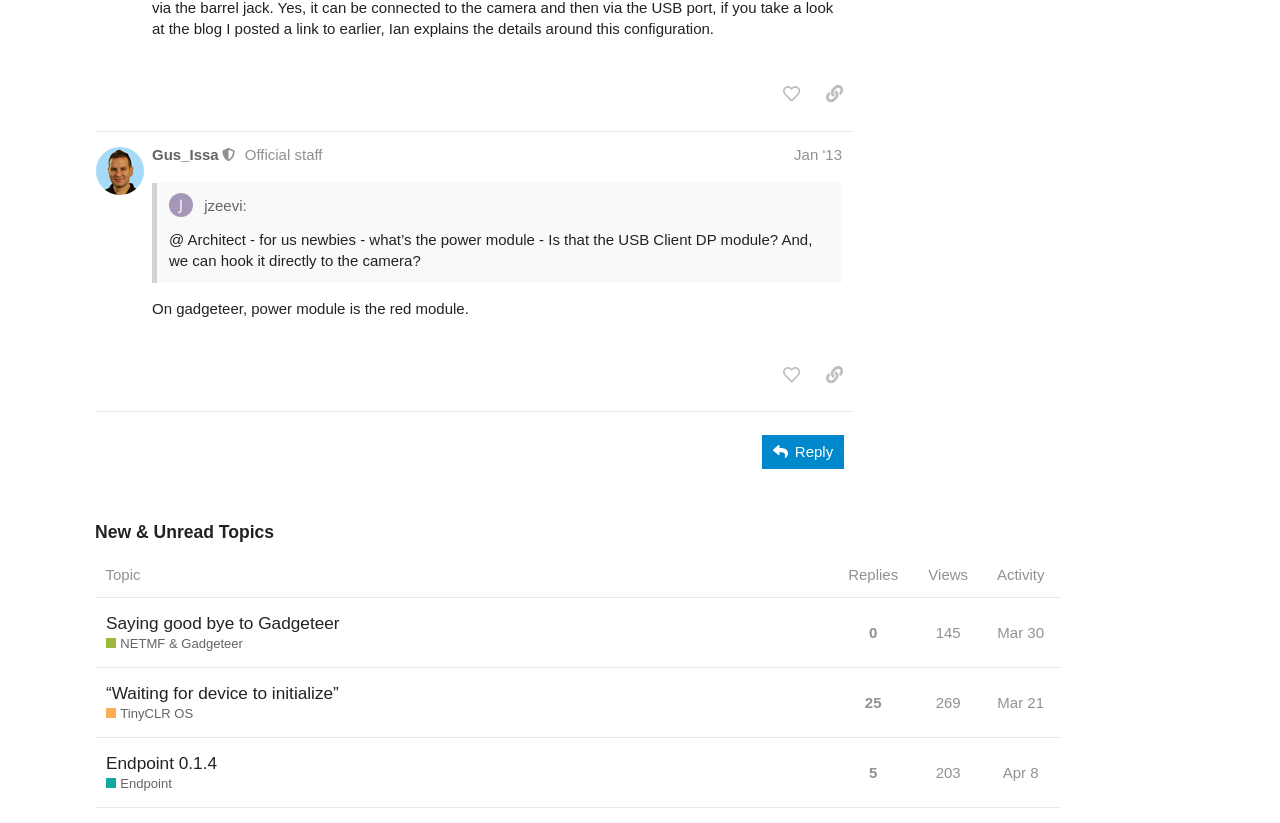Please identify the bounding box coordinates of the element I need to click to follow this instruction: "Click the 'This topic has 25 replies' button".

[0.672, 0.826, 0.693, 0.881]